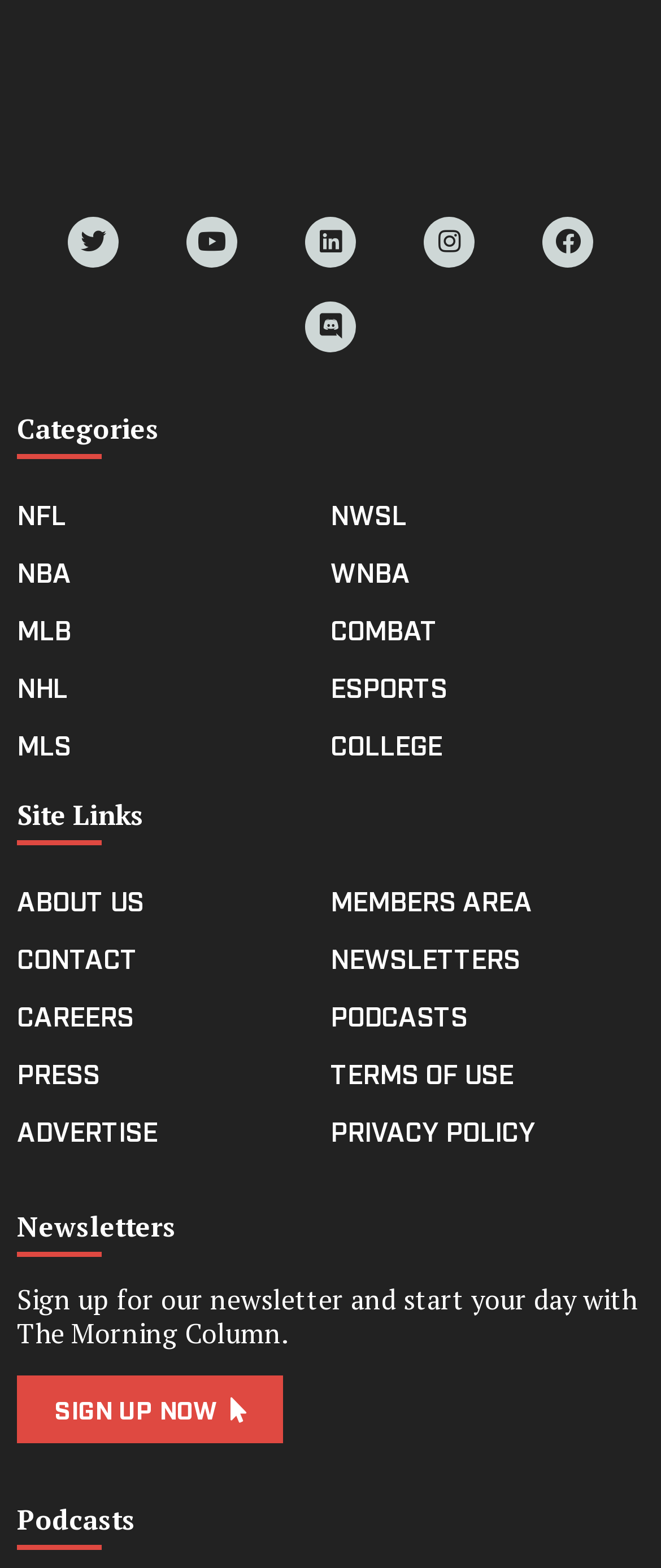Extract the bounding box coordinates of the UI element described: "About Us". Provide the coordinates in the format [left, top, right, bottom] with values ranging from 0 to 1.

[0.026, 0.56, 0.5, 0.586]